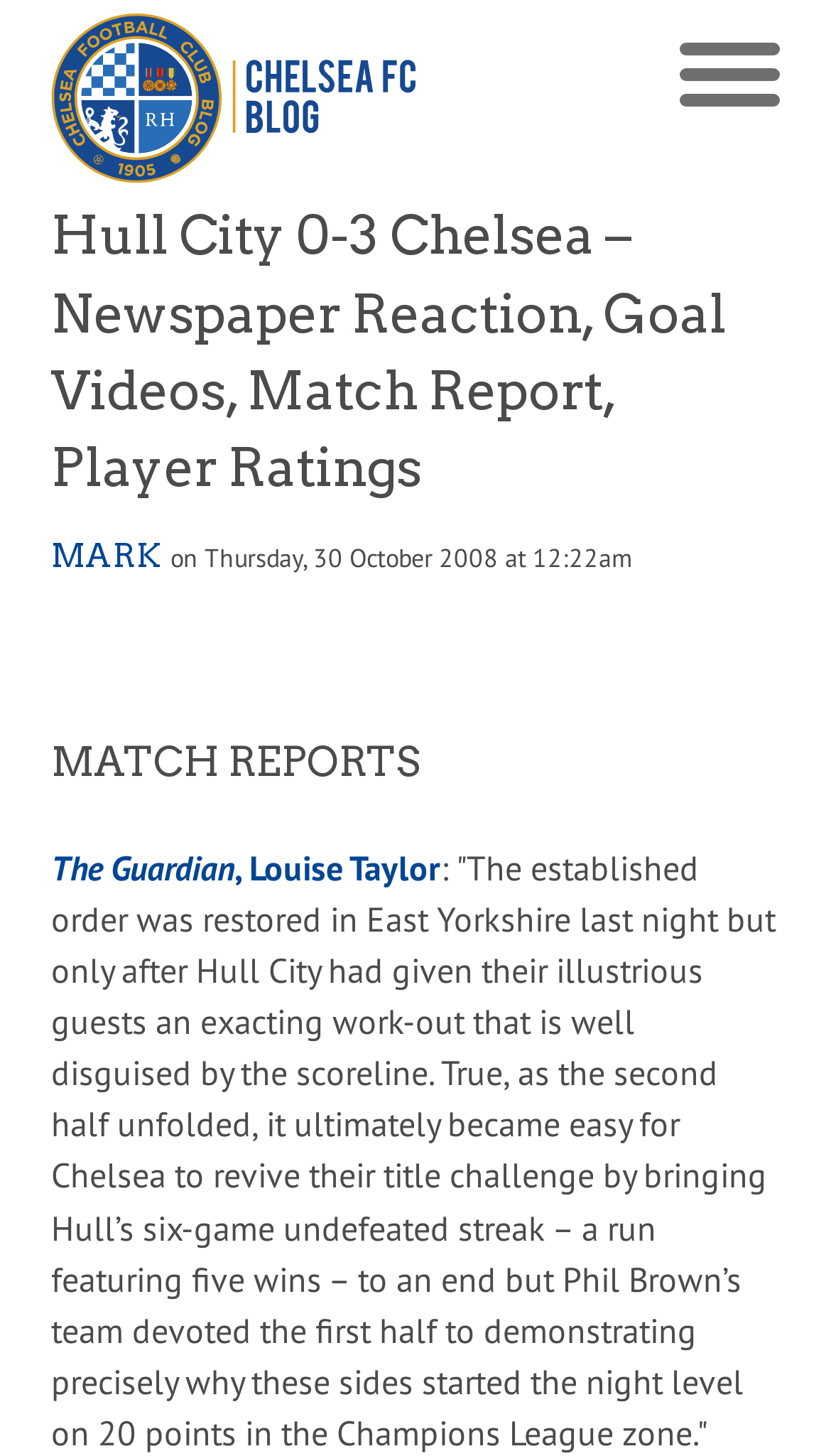Find the coordinates for the bounding box of the element with this description: "title="Chelsea FC Blog"".

[0.062, 0.009, 0.5, 0.126]